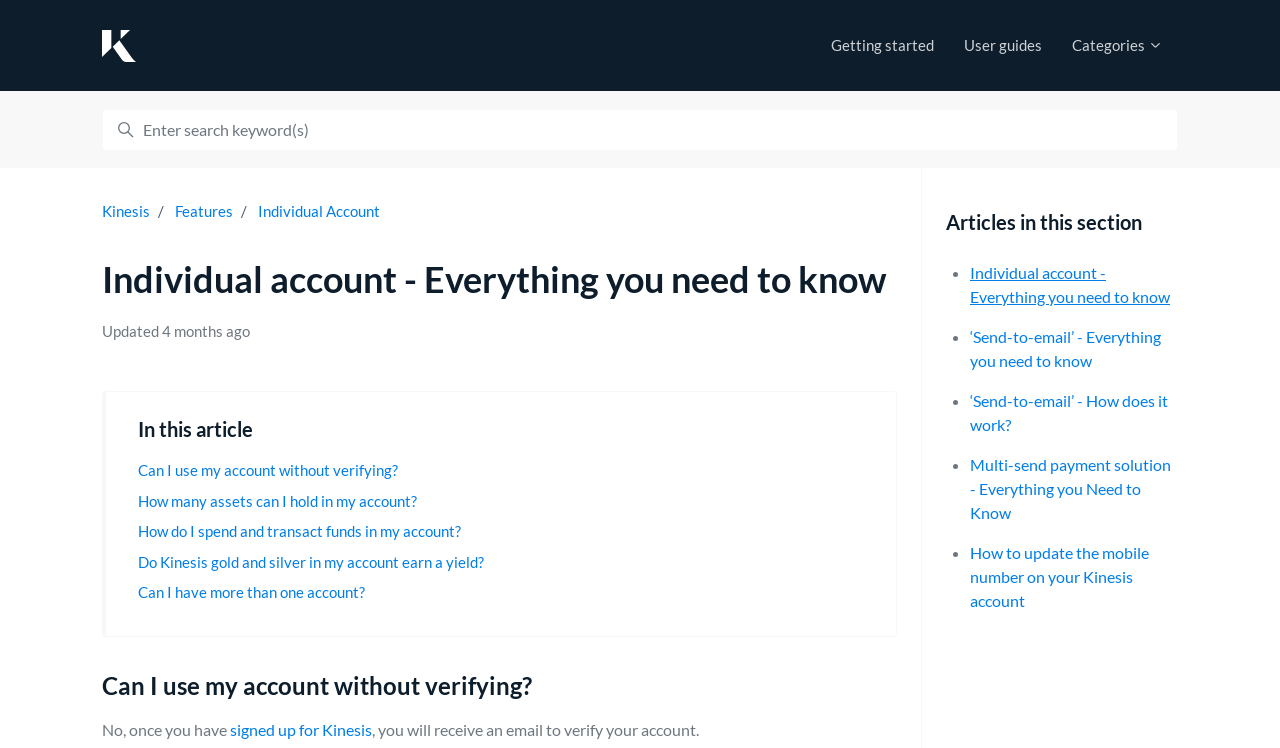Given the description: "Commercial Projects", determine the bounding box coordinates of the UI element. The coordinates should be formatted as four float numbers between 0 and 1, [left, top, right, bottom].

None